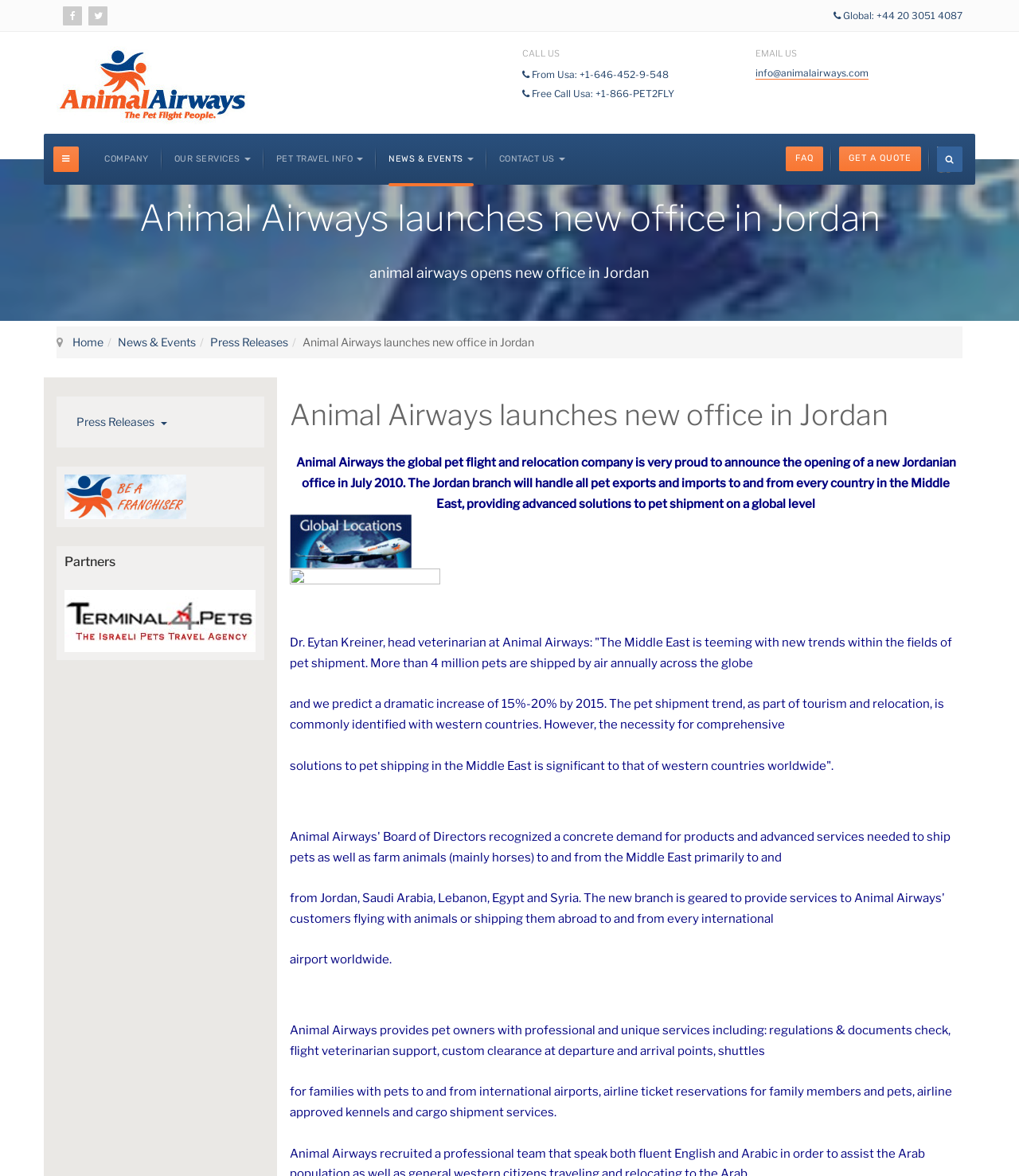What is the phone number for global calls?
Can you provide an in-depth and detailed response to the question?

The phone number for global calls can be found in the link 'Global: +44 20 3051 4087' with bounding box coordinates [0.818, 0.008, 0.945, 0.018].